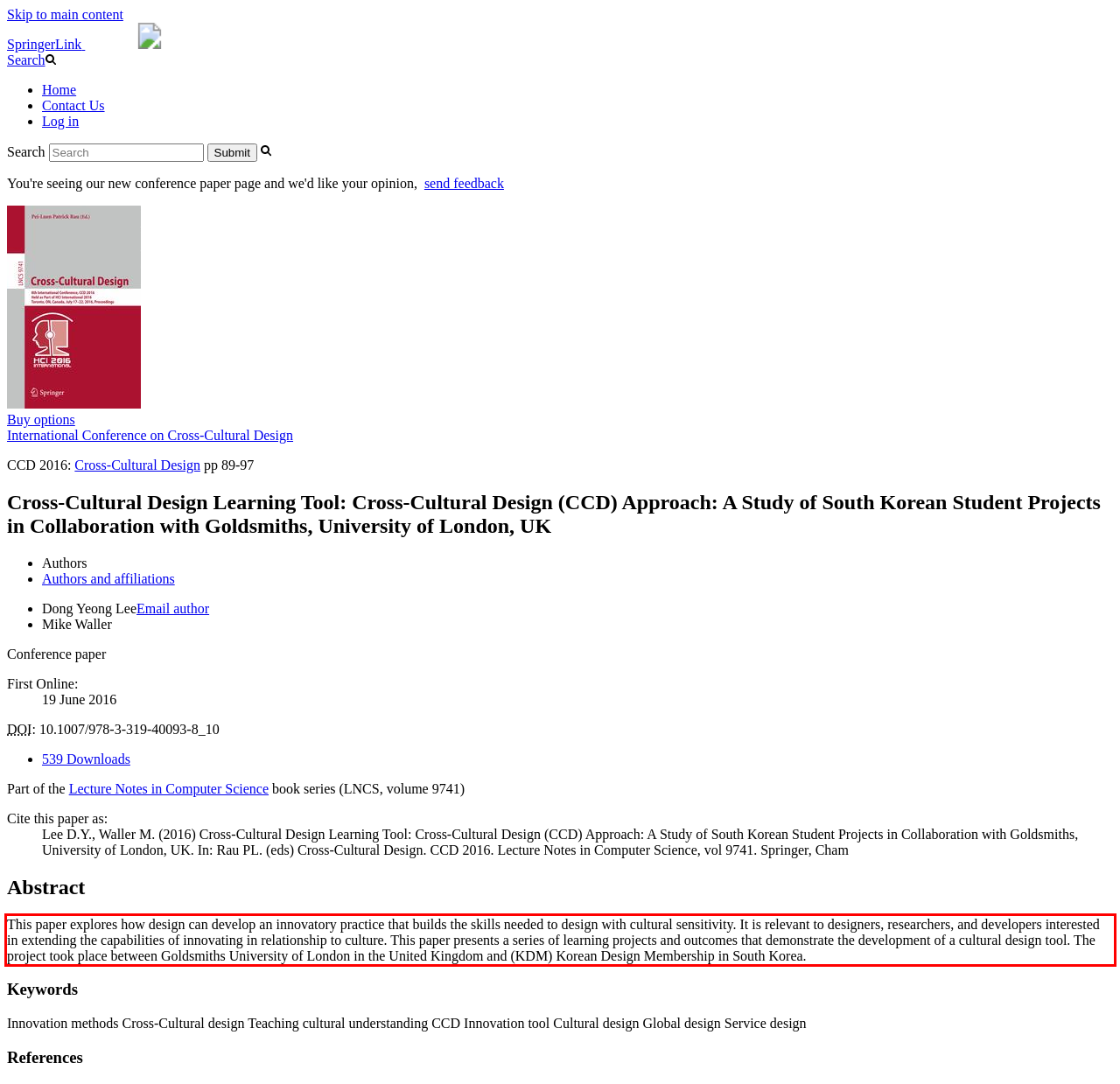Identify and extract the text within the red rectangle in the screenshot of the webpage.

This paper explores how design can develop an innovatory practice that builds the skills needed to design with cultural sensitivity. It is relevant to designers, researchers, and developers interested in extending the capabilities of innovating in relationship to culture. This paper presents a series of learning projects and outcomes that demonstrate the development of a cultural design tool. The project took place between Goldsmiths University of London in the United Kingdom and (KDM) Korean Design Membership in South Korea.